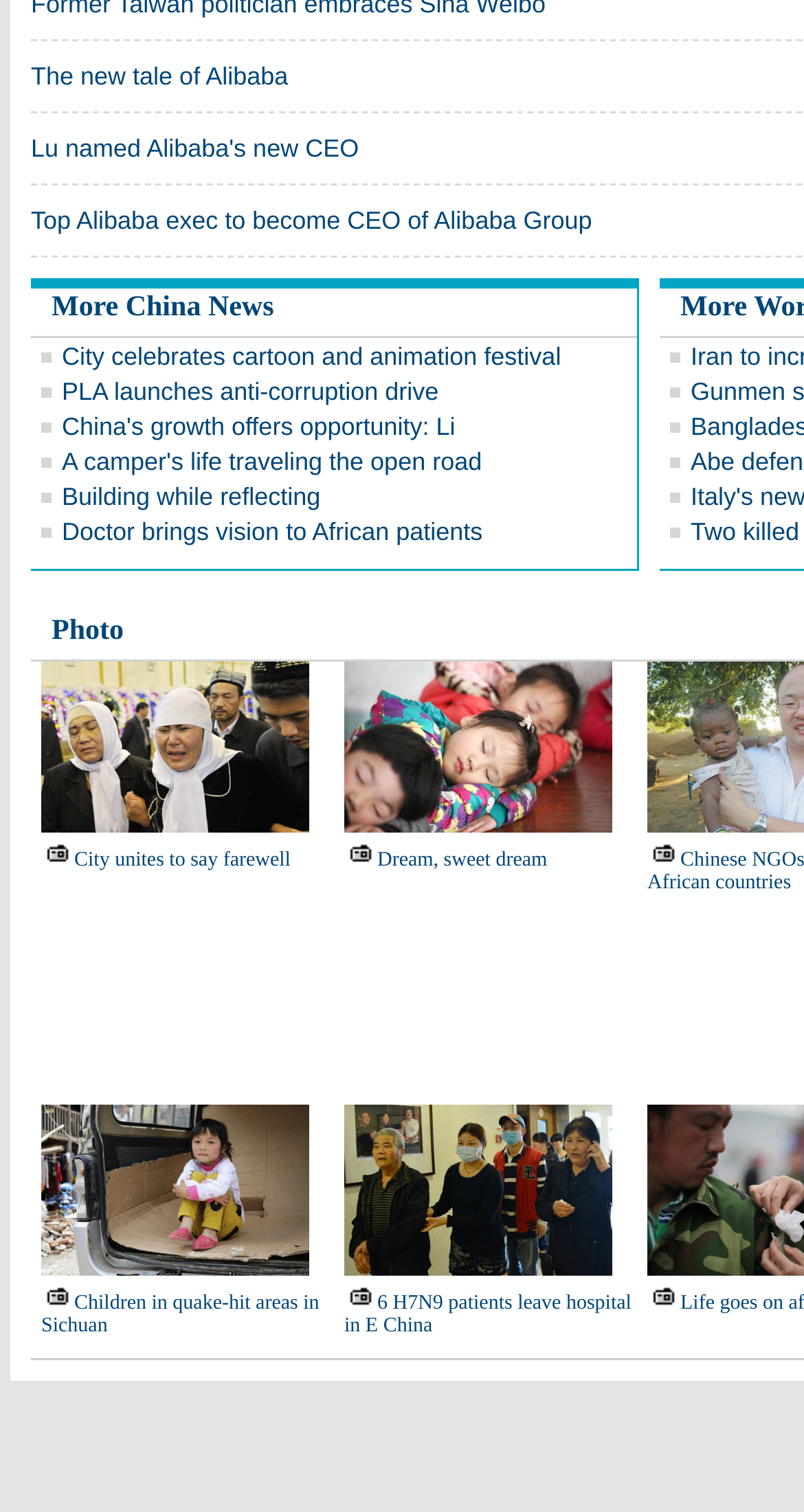Please specify the bounding box coordinates of the clickable region necessary for completing the following instruction: "Read about the new tale of Alibaba". The coordinates must consist of four float numbers between 0 and 1, i.e., [left, top, right, bottom].

[0.038, 0.041, 0.358, 0.06]